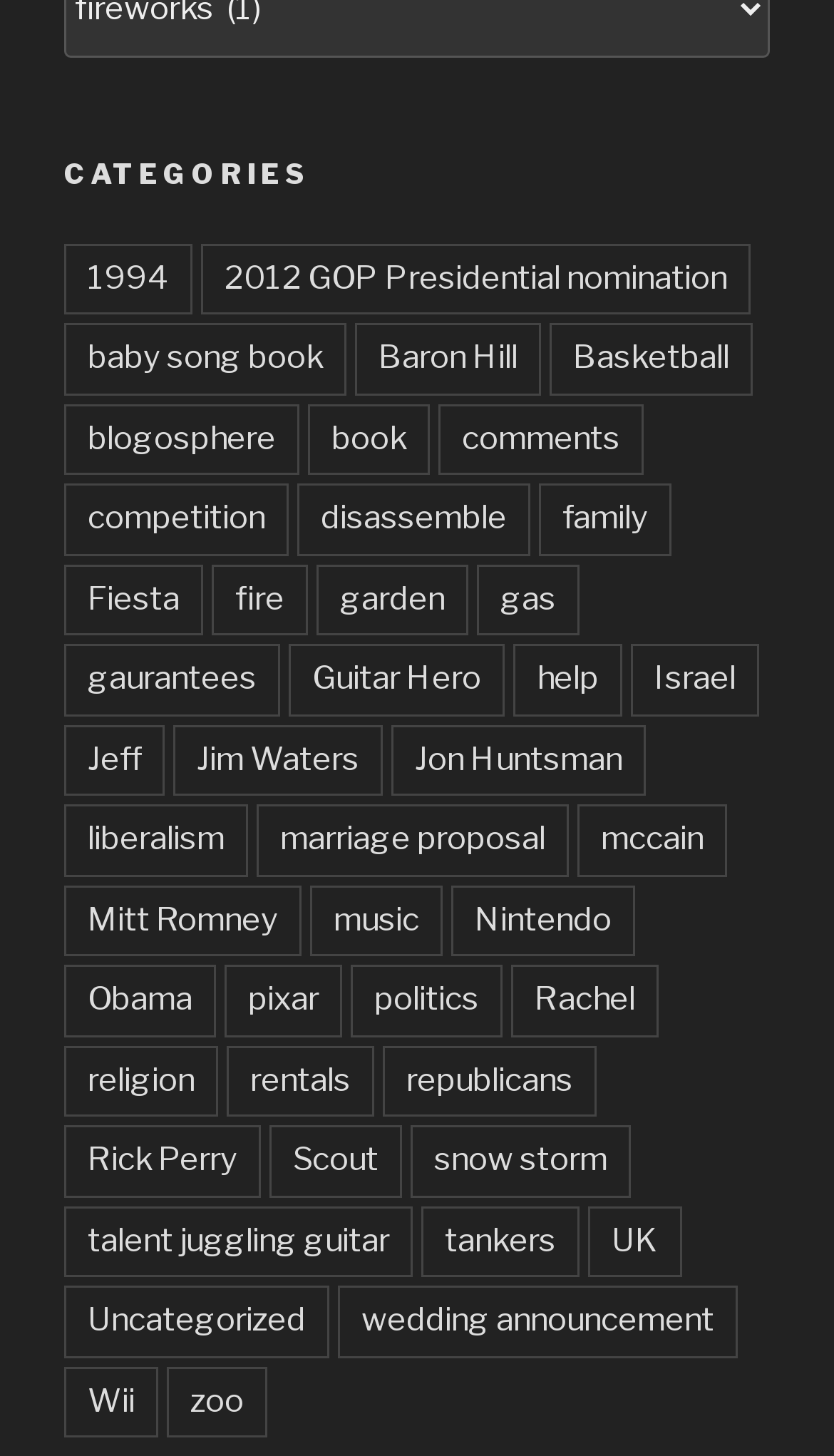Please identify the bounding box coordinates of the element that needs to be clicked to execute the following command: "Visit the 'Uncategorized' section". Provide the bounding box using four float numbers between 0 and 1, formatted as [left, top, right, bottom].

[0.077, 0.883, 0.395, 0.932]